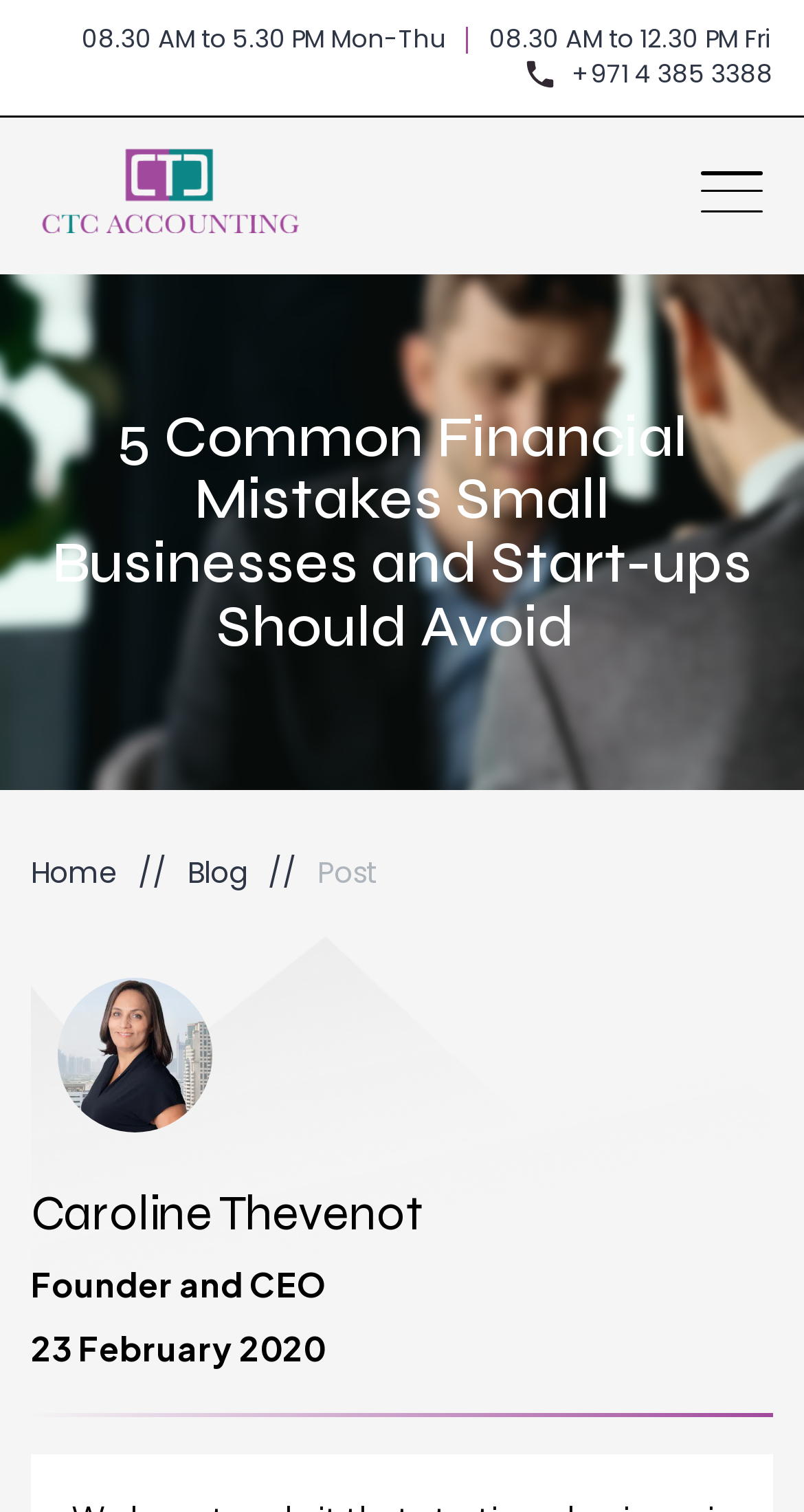Using the details in the image, give a detailed response to the question below:
What is the navigation menu item after 'Home'?

I found the navigation menu items by looking at the link elements with the texts 'Home', 'Blog', etc. and found that the item after 'Home' is 'Blog'.